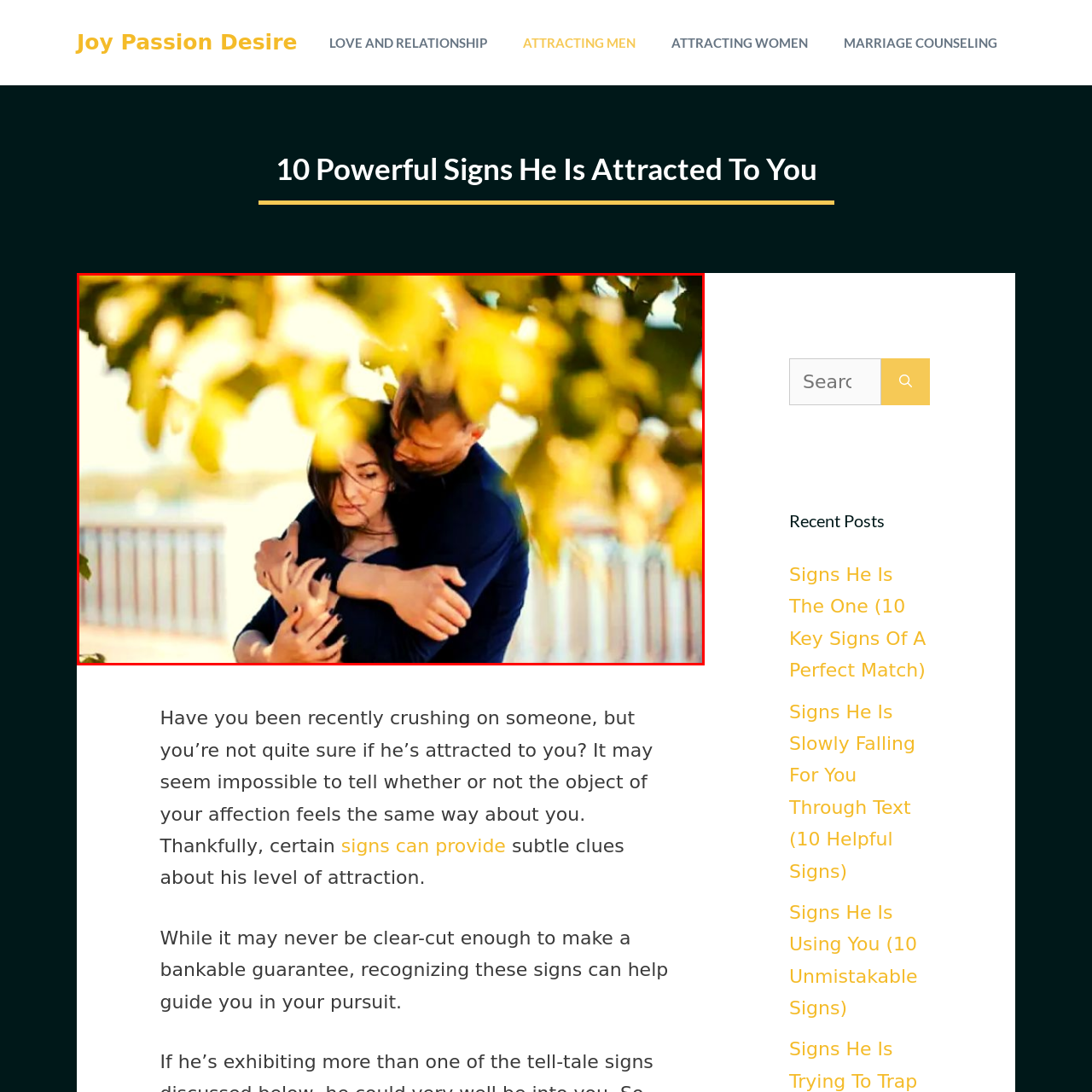Direct your attention to the section marked by the red bounding box and construct a detailed answer to the following question based on the image: Is the woman's hair perfectly styled?

The caption describes the woman's hair as 'gently tousled by the breeze', which suggests that her hair is not perfectly styled, but rather has a natural, effortless look.